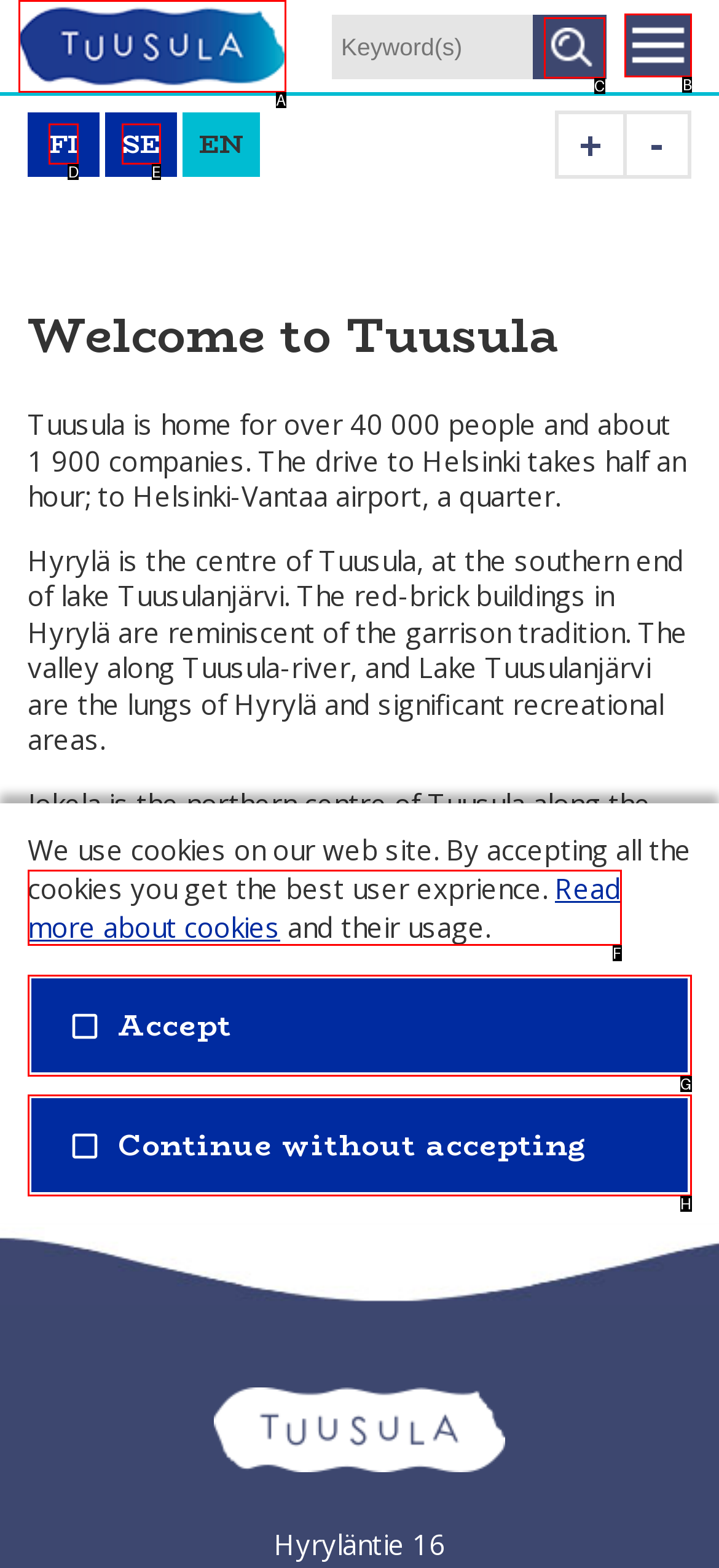Indicate the UI element to click to perform the task: Open main menu. Reply with the letter corresponding to the chosen element.

B